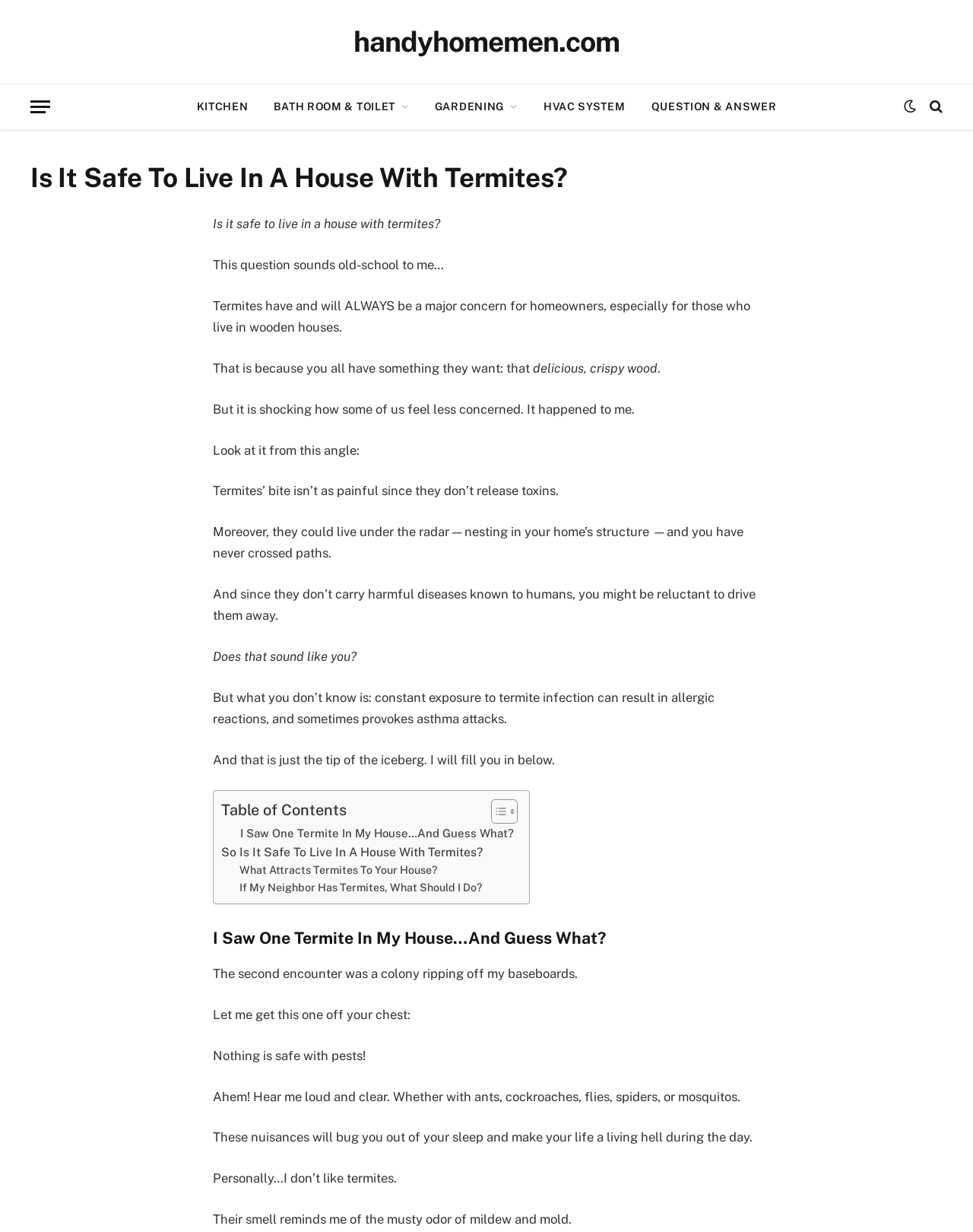Please identify the bounding box coordinates of the clickable area that will allow you to execute the instruction: "Go to 'KITCHEN'".

[0.189, 0.069, 0.268, 0.104]